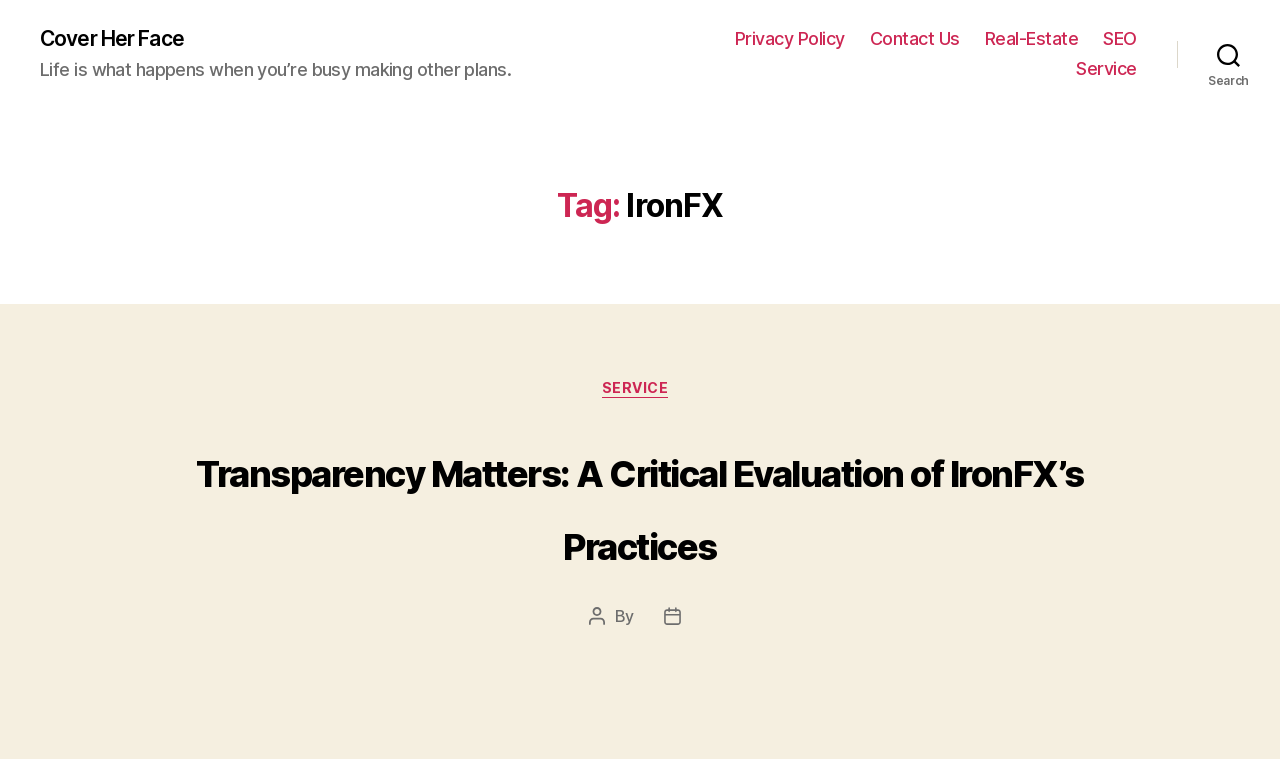Please determine the bounding box coordinates of the clickable area required to carry out the following instruction: "Go to 'Privacy Policy'". The coordinates must be four float numbers between 0 and 1, represented as [left, top, right, bottom].

[0.574, 0.039, 0.66, 0.068]